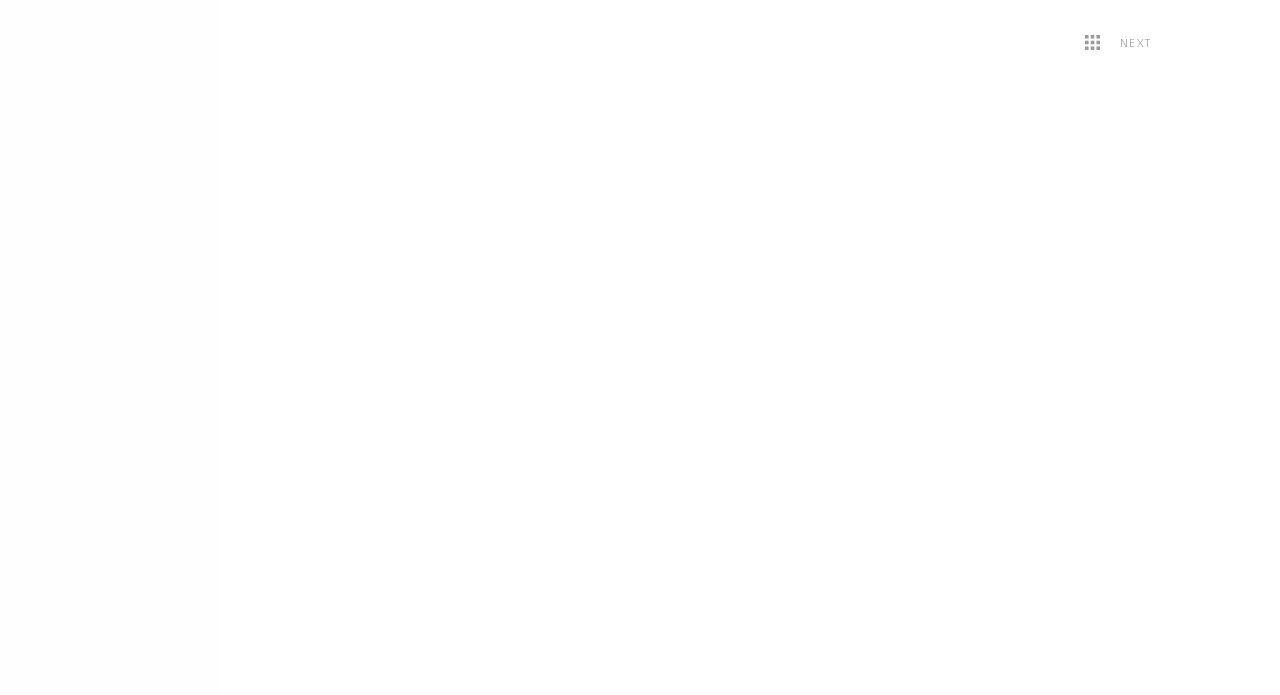Please determine the bounding box coordinates of the area that needs to be clicked to complete this task: 'Click on the 'NEXT' link'. The coordinates must be four float numbers between 0 and 1, formatted as [left, top, right, bottom].

[0.875, 0.05, 0.9, 0.072]